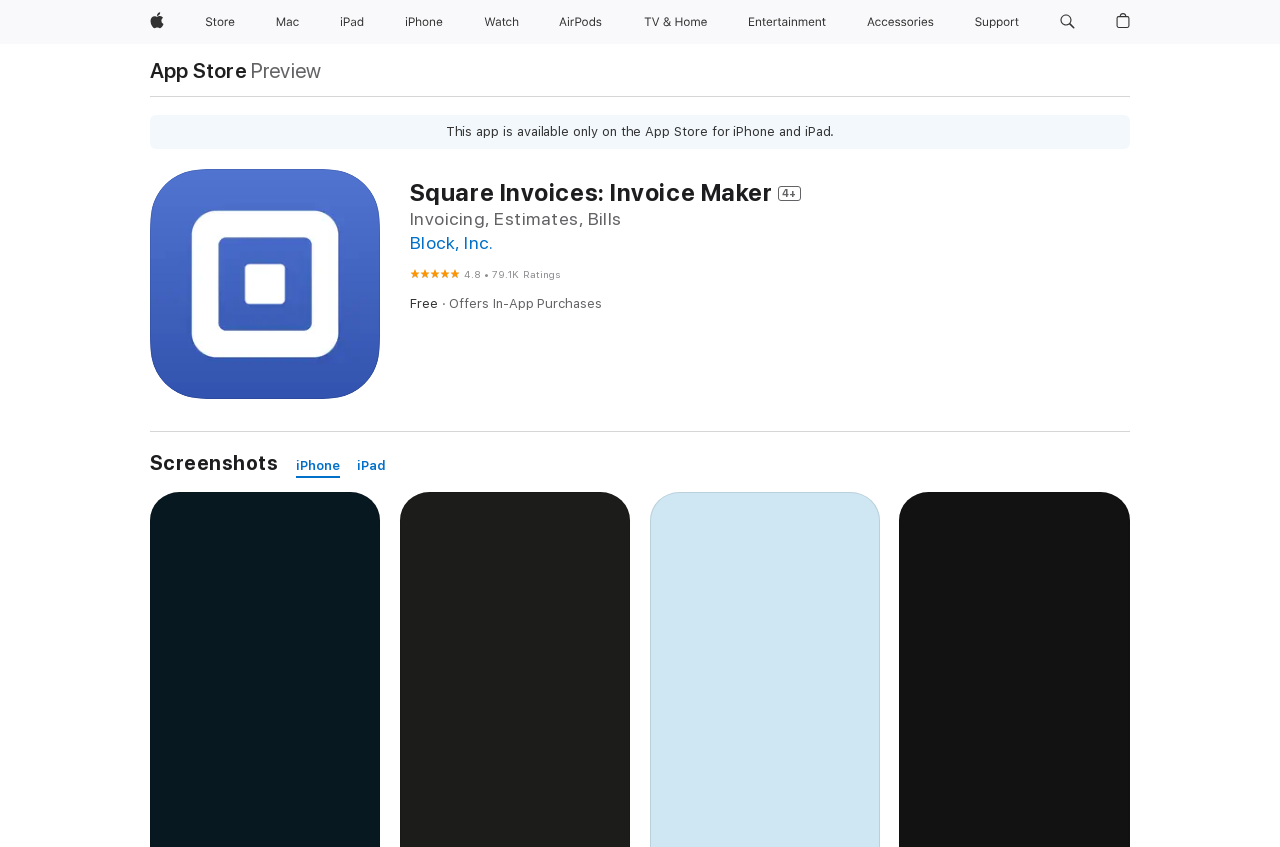What is the developer of Square Invoices: Invoice Maker?
Please interpret the details in the image and answer the question thoroughly.

The developer is mentioned in the heading element as 'Block, Inc.' which is also a link.